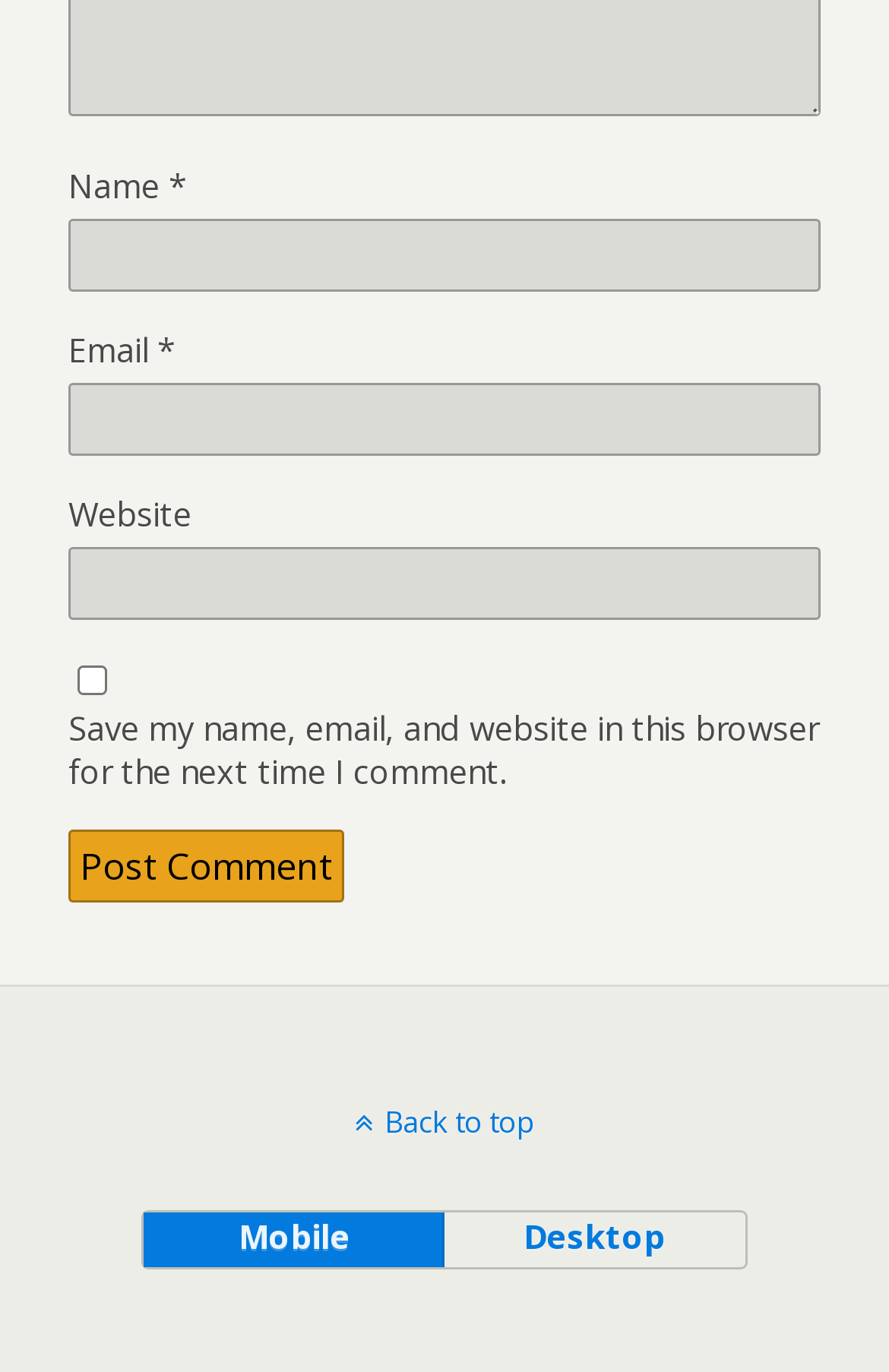Please identify the coordinates of the bounding box for the clickable region that will accomplish this instruction: "Post your comment".

[0.077, 0.604, 0.387, 0.658]